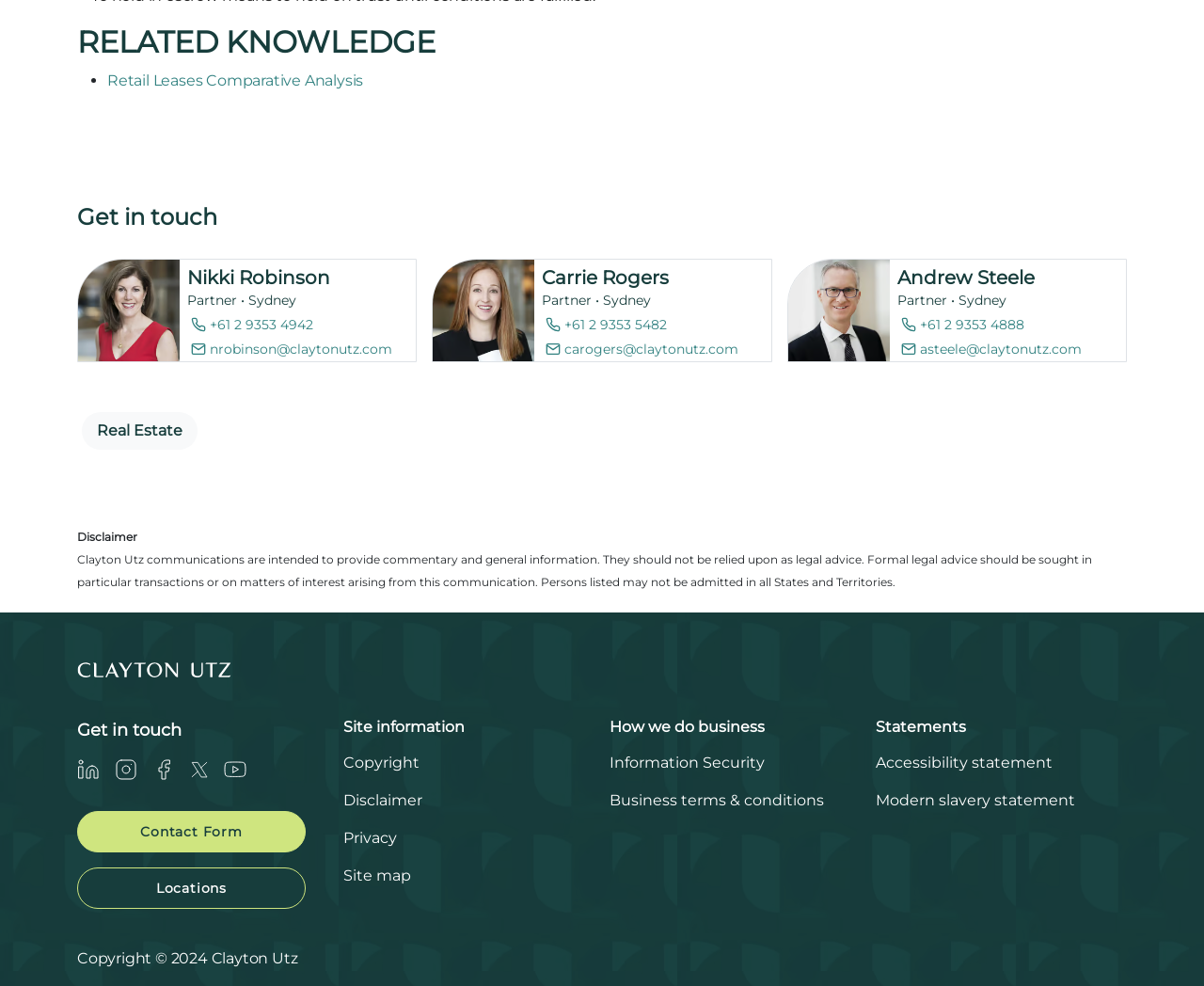Answer the following query concisely with a single word or phrase:
What is the copyright information?

Copyright 2024 Clayton Utz